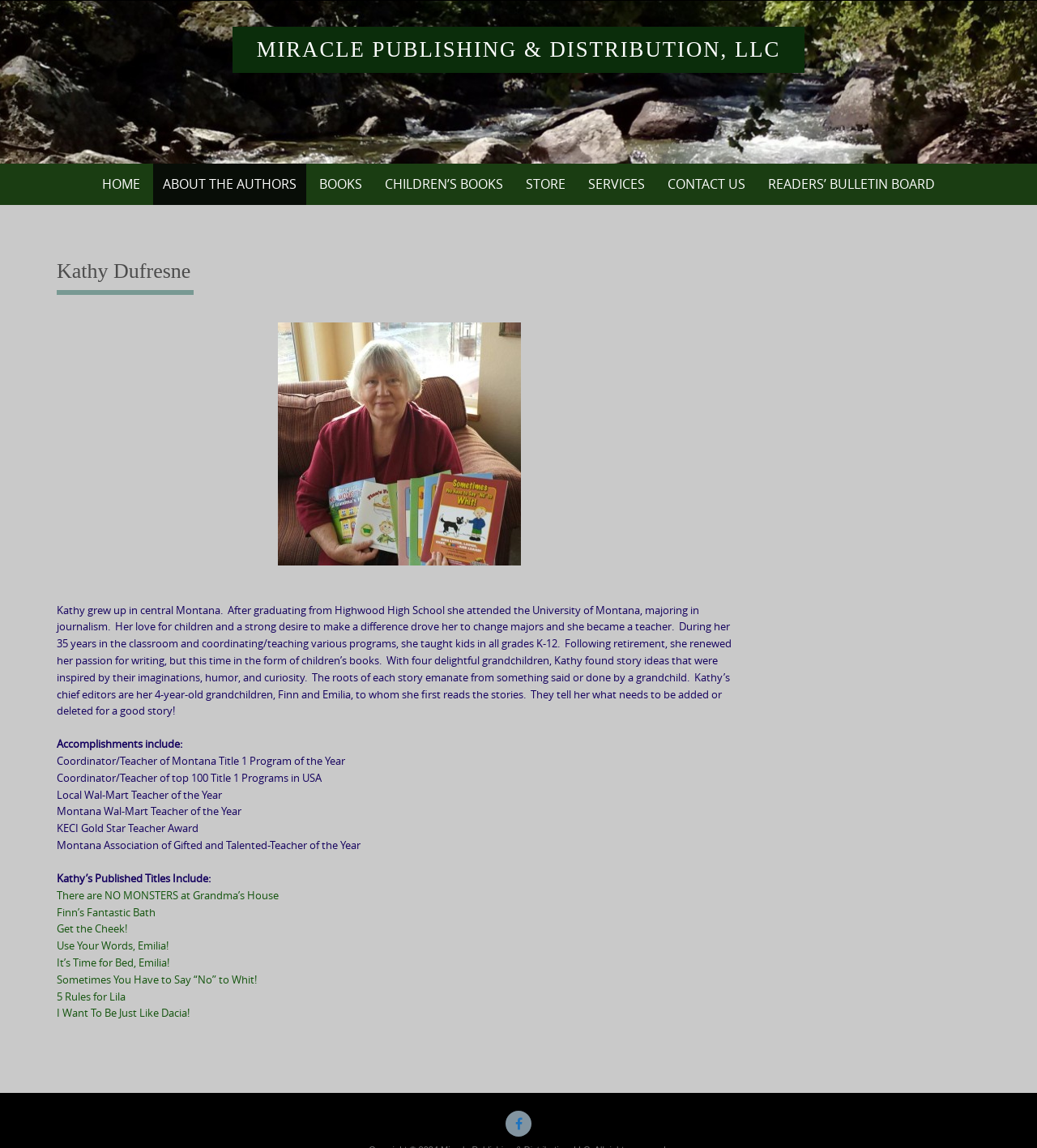Indicate the bounding box coordinates of the element that needs to be clicked to satisfy the following instruction: "Go to the STORE page". The coordinates should be four float numbers between 0 and 1, i.e., [left, top, right, bottom].

[0.498, 0.142, 0.555, 0.178]